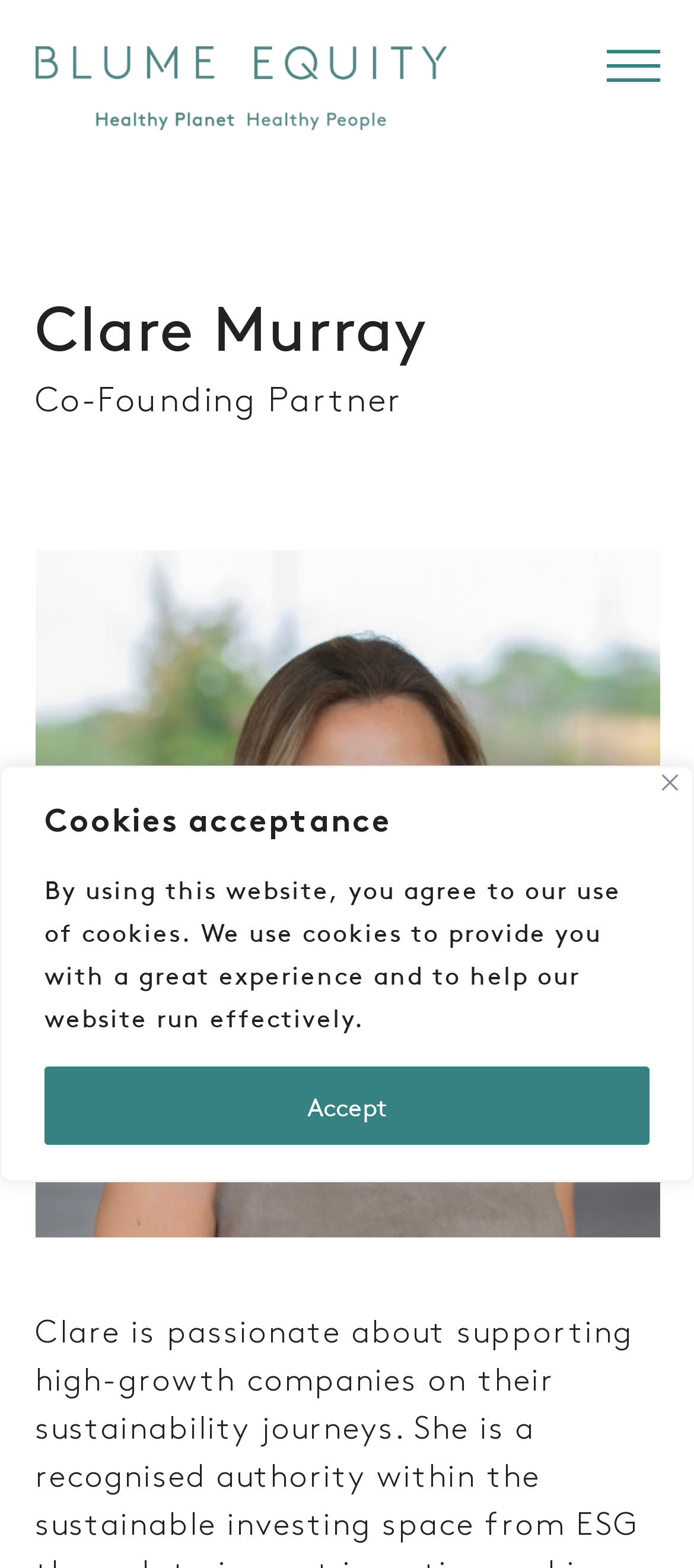Respond with a single word or phrase for the following question: 
What is the name of the co-founding partner?

Clare Murray